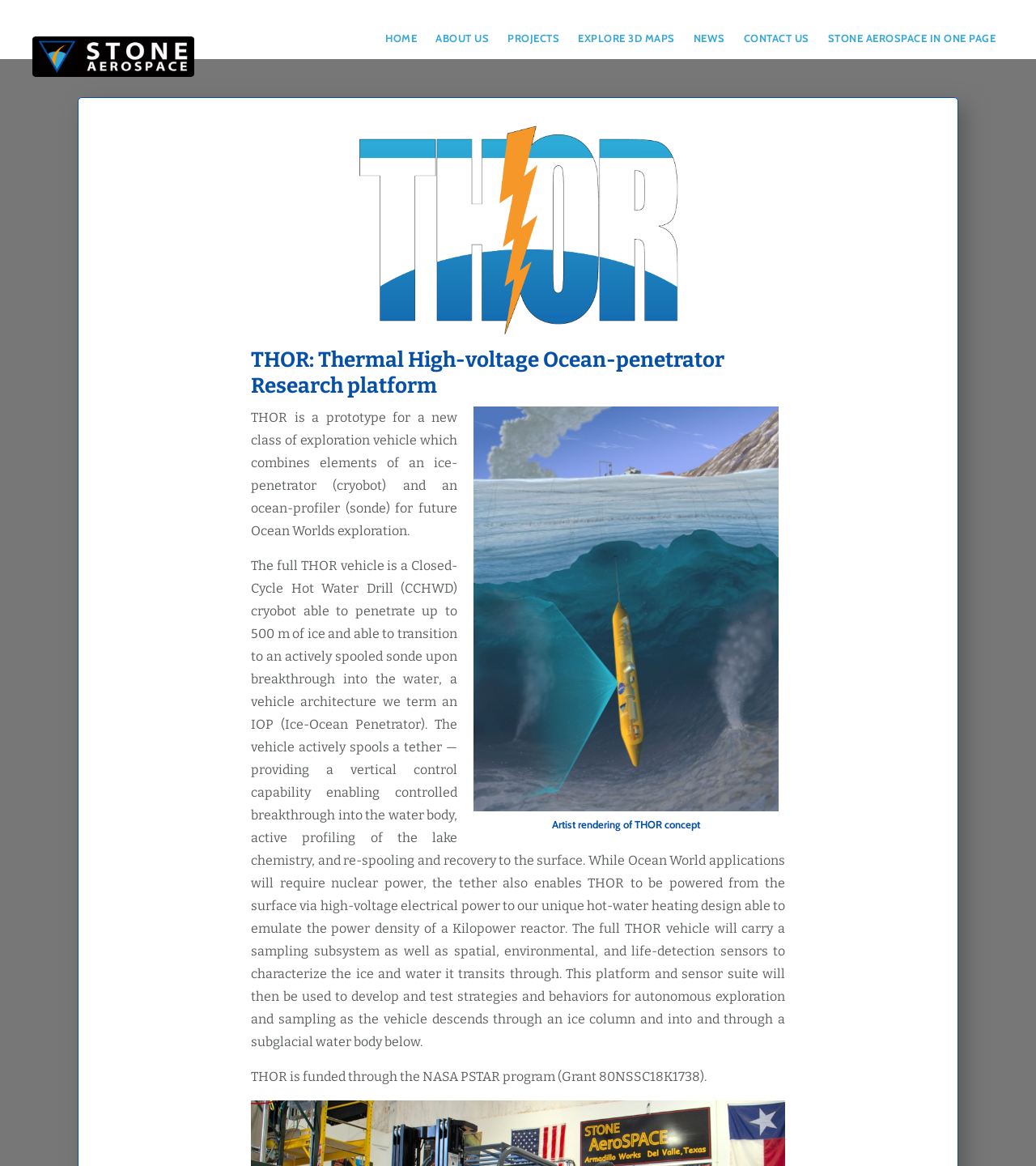Find the bounding box coordinates of the element's region that should be clicked in order to follow the given instruction: "View the profile". The coordinates should consist of four float numbers between 0 and 1, i.e., [left, top, right, bottom].

None